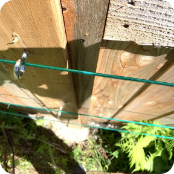Provide a thorough description of the image presented.

The image captures a close-up view of a wooden fence equipped with a wire trellis, designed for supporting climbing plants like grapevines. The wooden slats of the fence are visible, showcasing their natural texture and the sun casting gentle shadows across the surface. The wire, securely fastened to the fence, is taut and glimmers in the sunlight, emphasizing its functionality for hanging the vines. In the foreground, lush greenery can be seen, indicating a vibrant garden environment, which hints at the outdoor work being done to enhance the area around a garden shed. This setting reflects a DIY project that not only beautifies the space but also encourages growth and productivity in gardening.